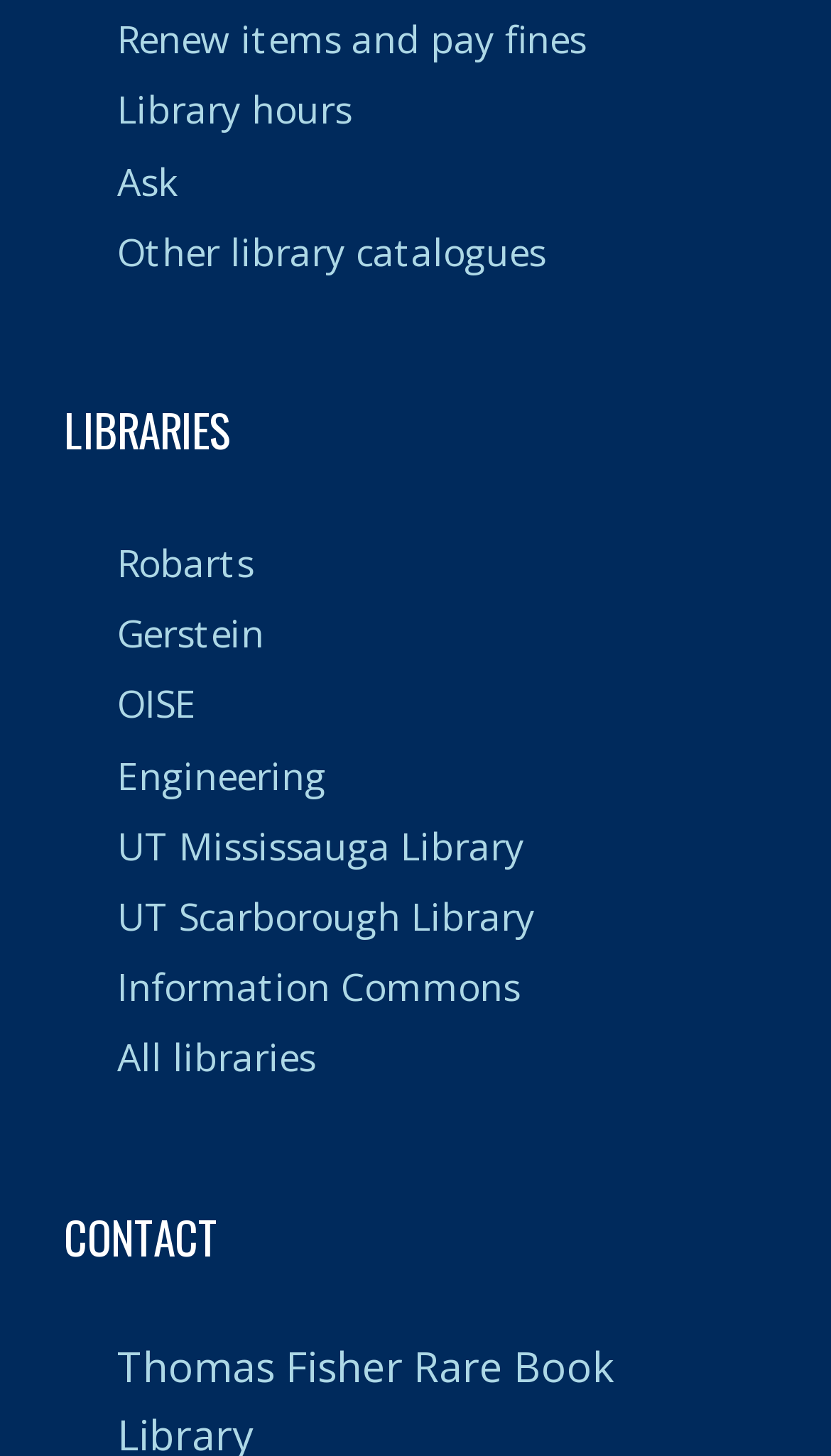Provide a single word or phrase to answer the given question: 
What is the first library catalogue link?

Renew items and pay fines